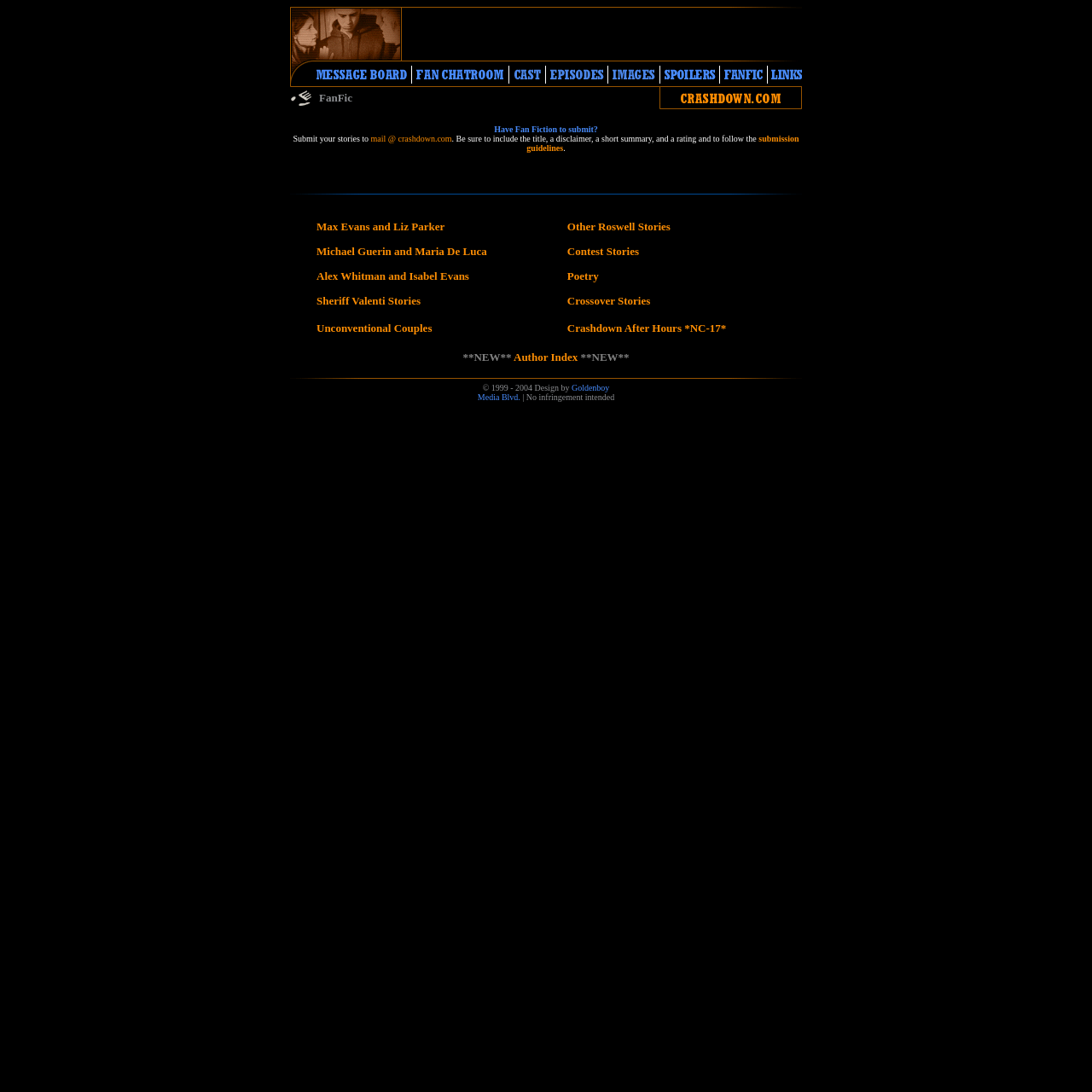Please identify the bounding box coordinates of the element I should click to complete this instruction: 'Explore Other Roswell Stories'. The coordinates should be given as four float numbers between 0 and 1, like this: [left, top, right, bottom].

[0.519, 0.202, 0.614, 0.213]